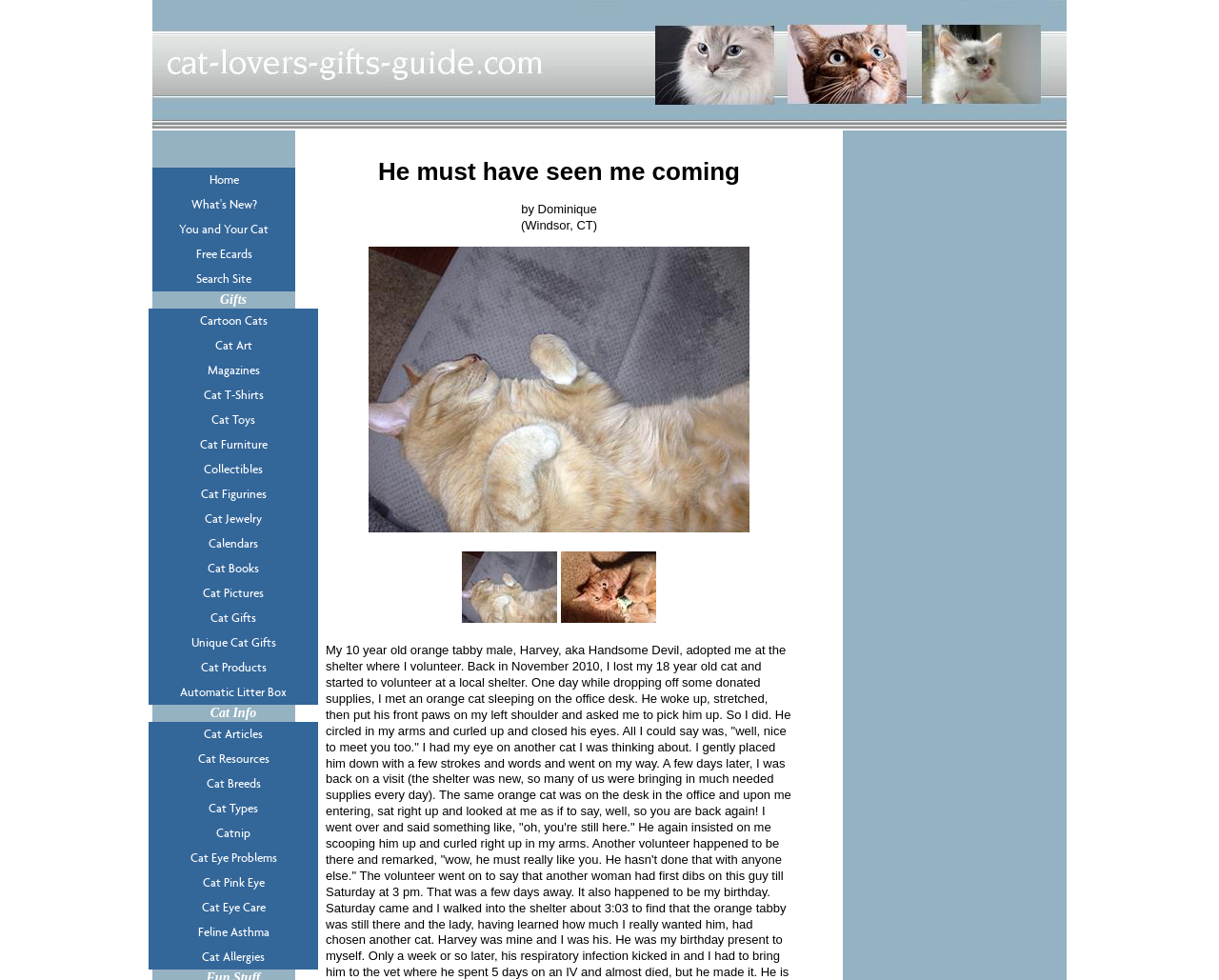Please determine the bounding box of the UI element that matches this description: Cat Articles. The coordinates should be given as (top-left x, top-left y, bottom-right x, bottom-right y), with all values between 0 and 1.

[0.122, 0.737, 0.261, 0.762]